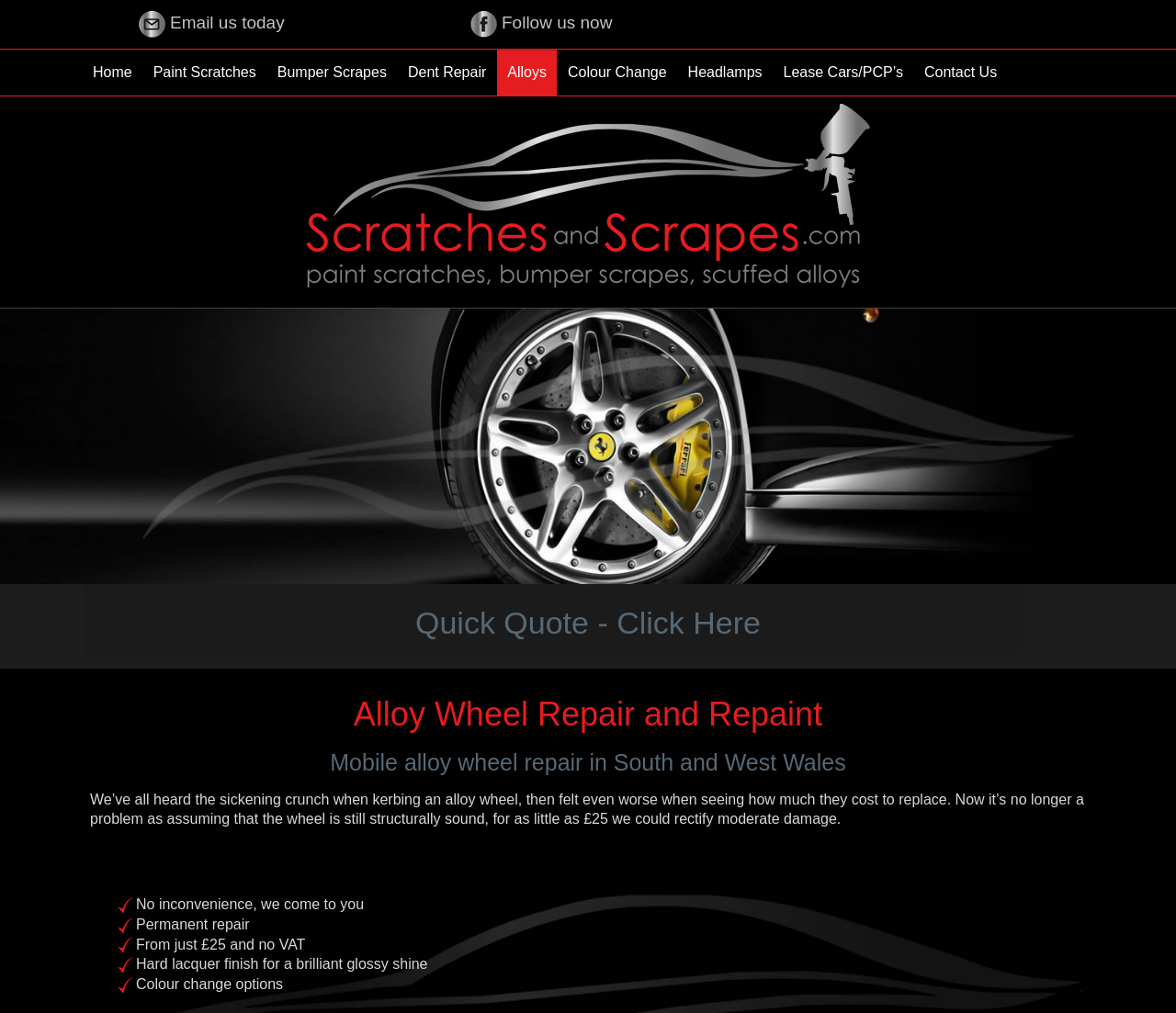Observe the image and answer the following question in detail: What is the minimum cost of the repair service?

According to the webpage, the minimum cost of the repair service is £25, as stated in the sentence 'for as little as £25 we could rectify moderate damage'.